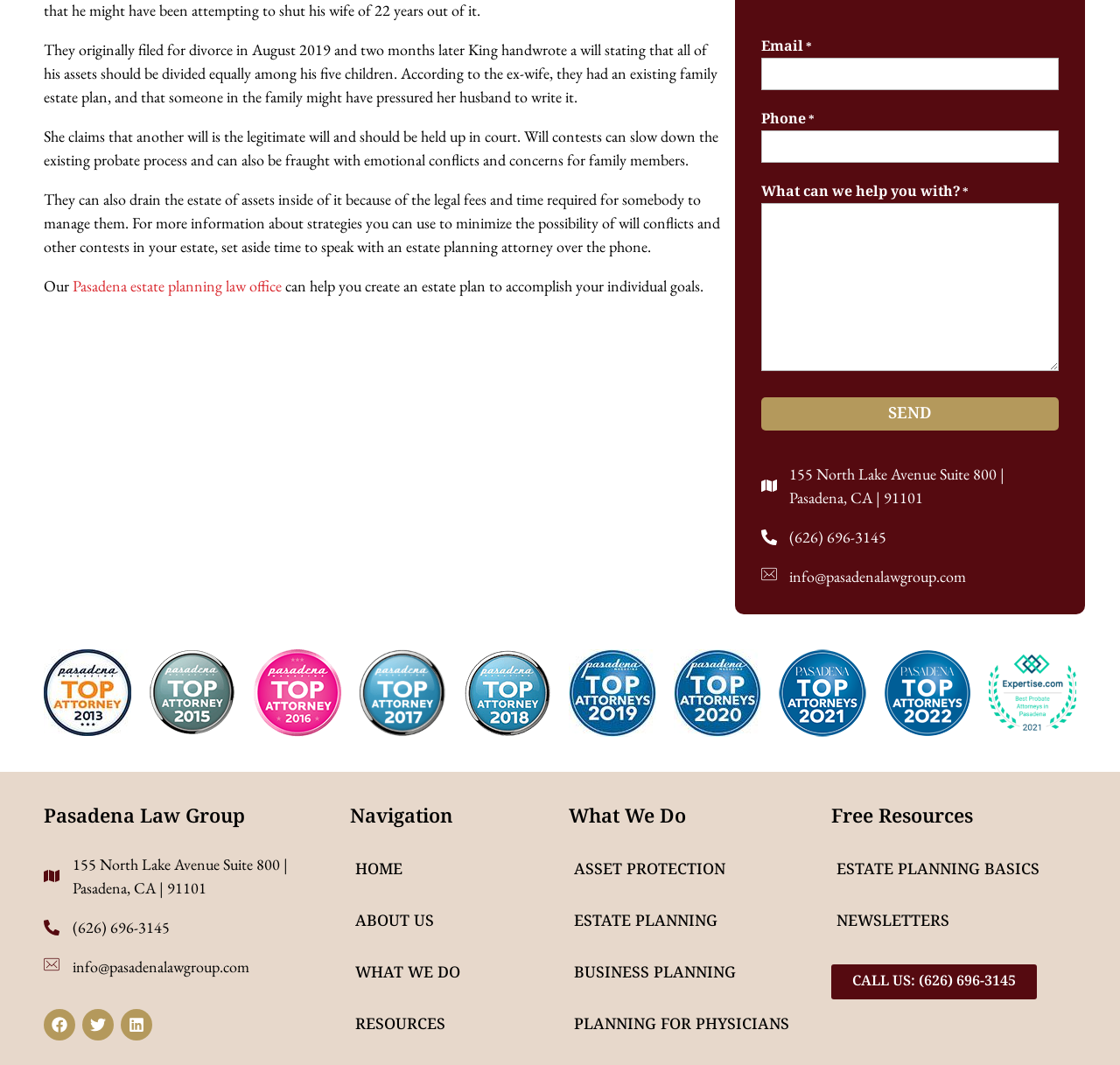Bounding box coordinates are specified in the format (top-left x, top-left y, bottom-right x, bottom-right y). All values are floating point numbers bounded between 0 and 1. Please provide the bounding box coordinate of the region this sentence describes: CALL US: (626) 696-3145

[0.742, 0.906, 0.926, 0.939]